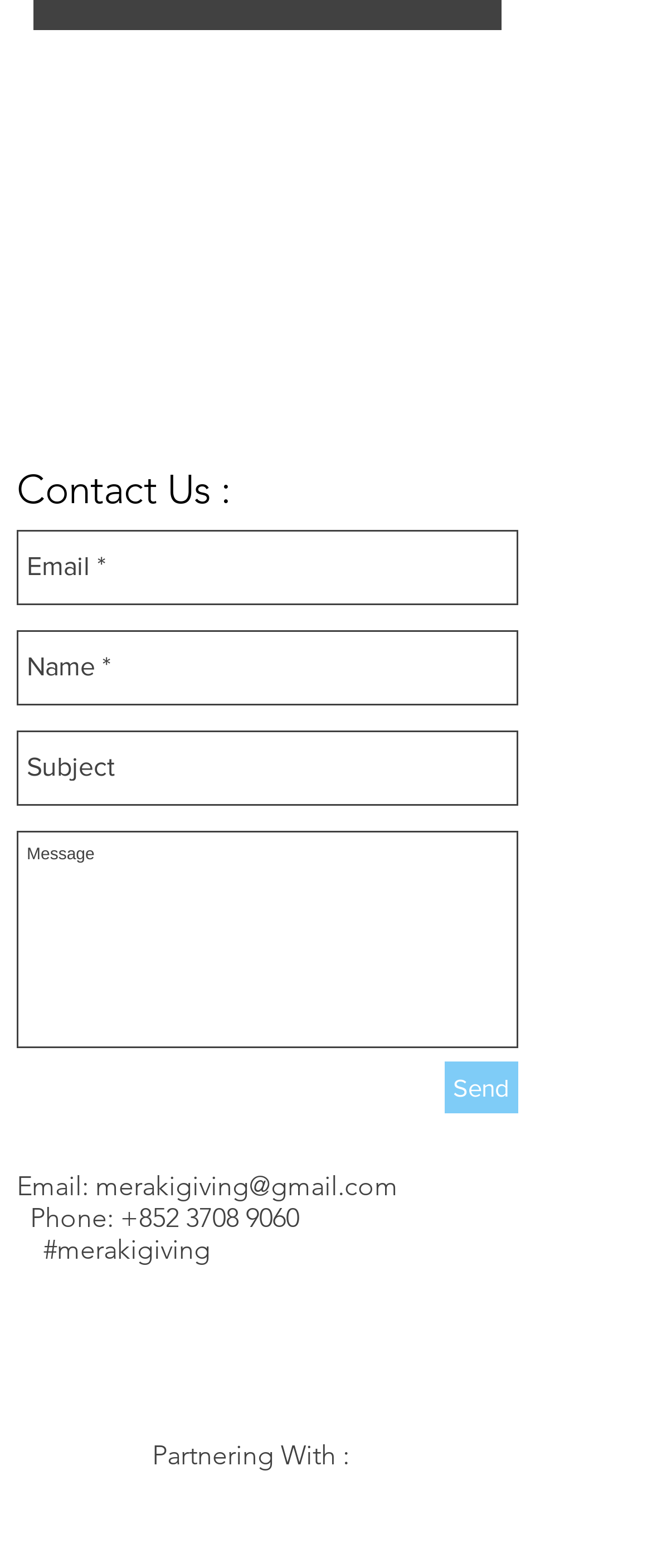What is the email address provided?
Identify the answer in the screenshot and reply with a single word or phrase.

merakigiving@gmail.com